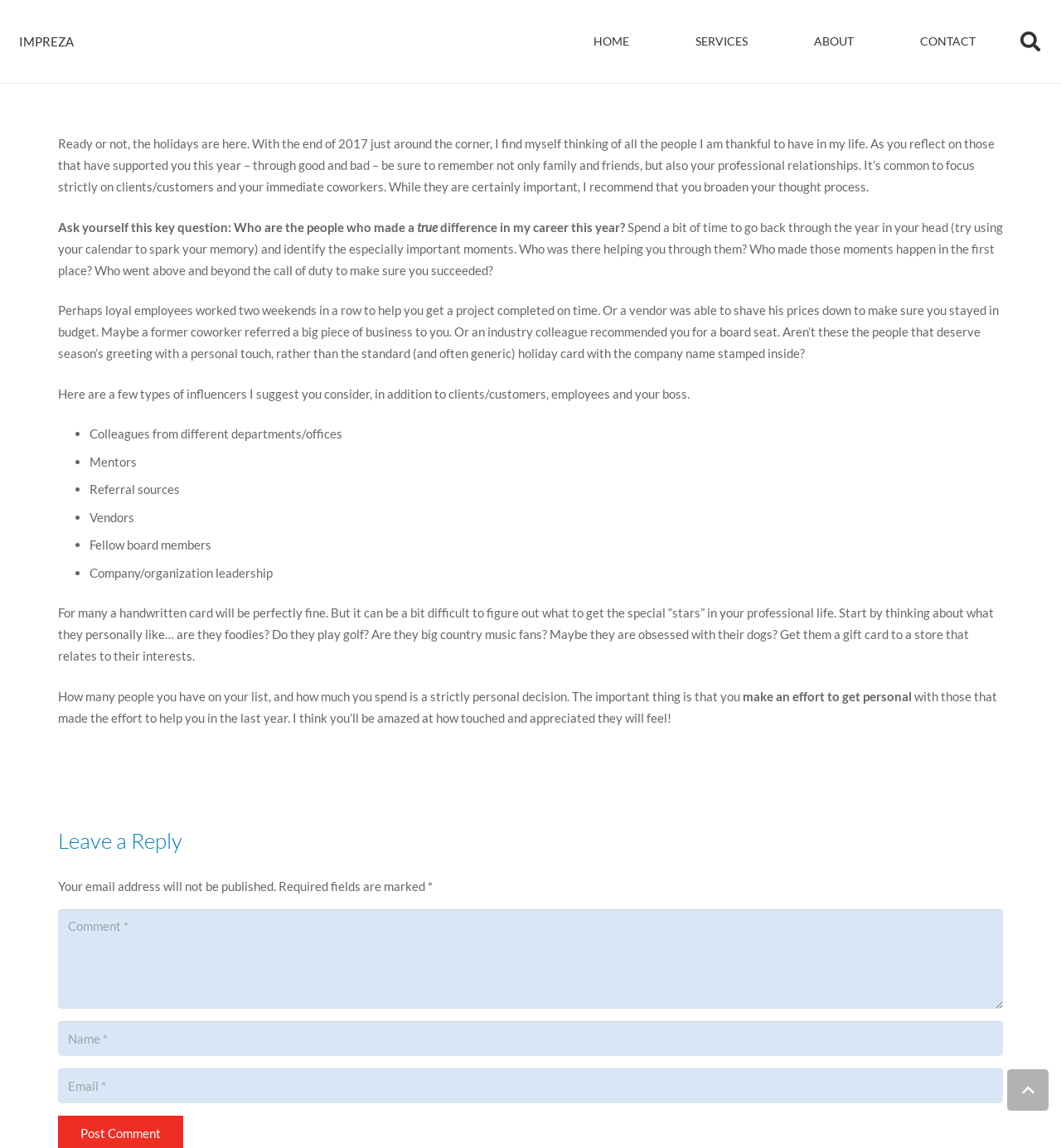Locate the bounding box coordinates of the segment that needs to be clicked to meet this instruction: "Search for something".

[0.951, 0.021, 0.993, 0.051]